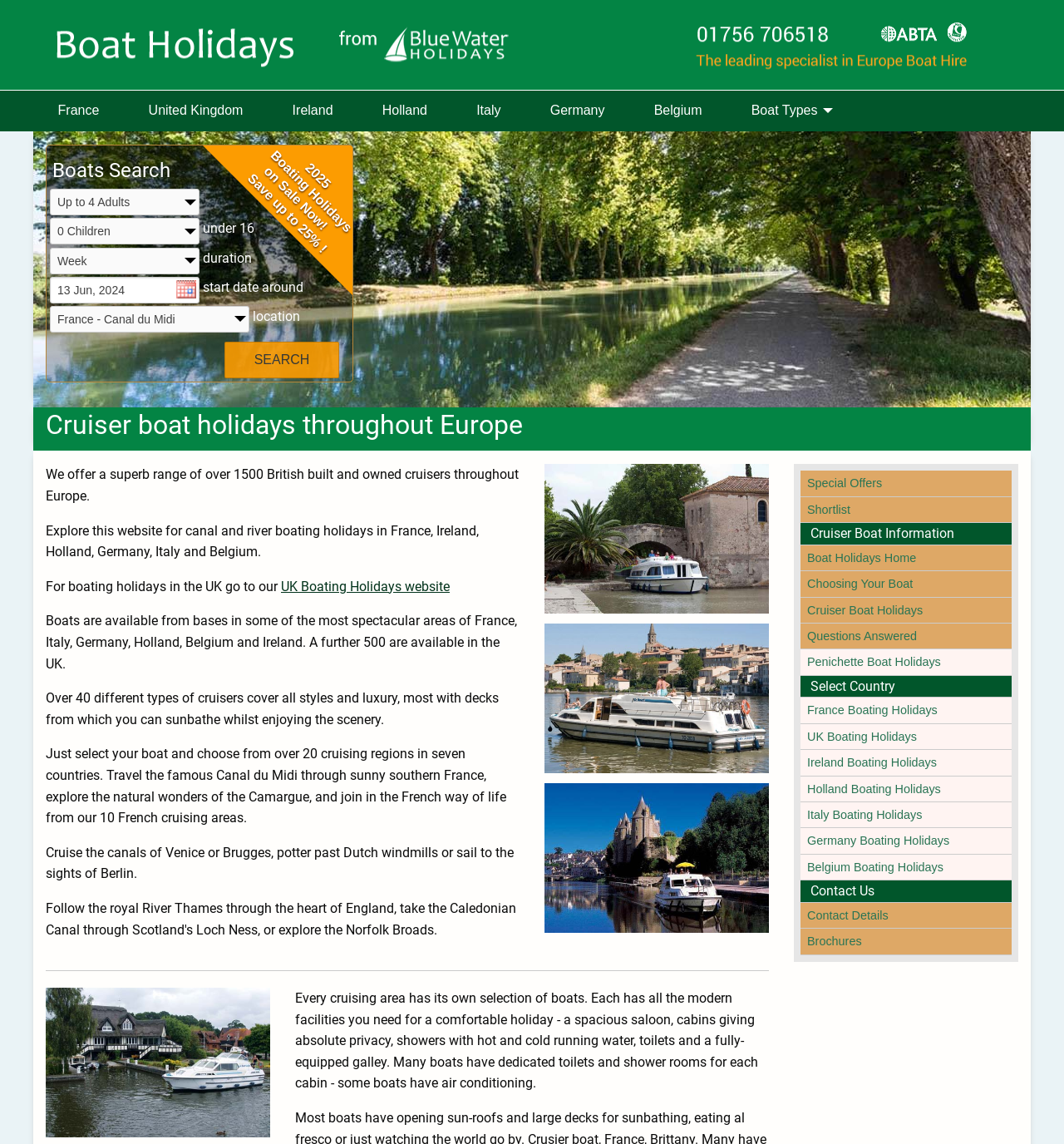Provide your answer in one word or a succinct phrase for the question: 
How many countries are listed in the menu bar?

7